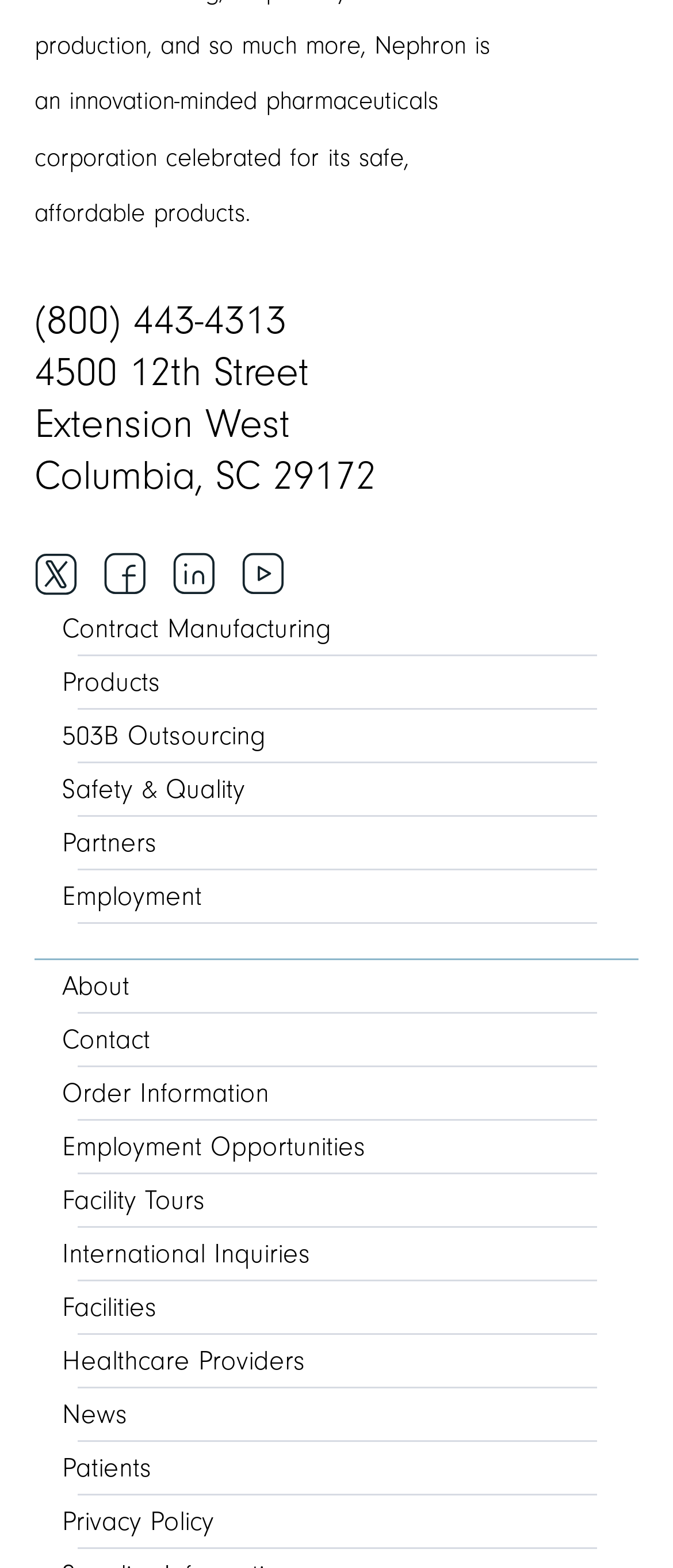Please determine the bounding box coordinates of the element to click in order to execute the following instruction: "Visit Twitter". The coordinates should be four float numbers between 0 and 1, specified as [left, top, right, bottom].

[0.051, 0.352, 0.115, 0.38]